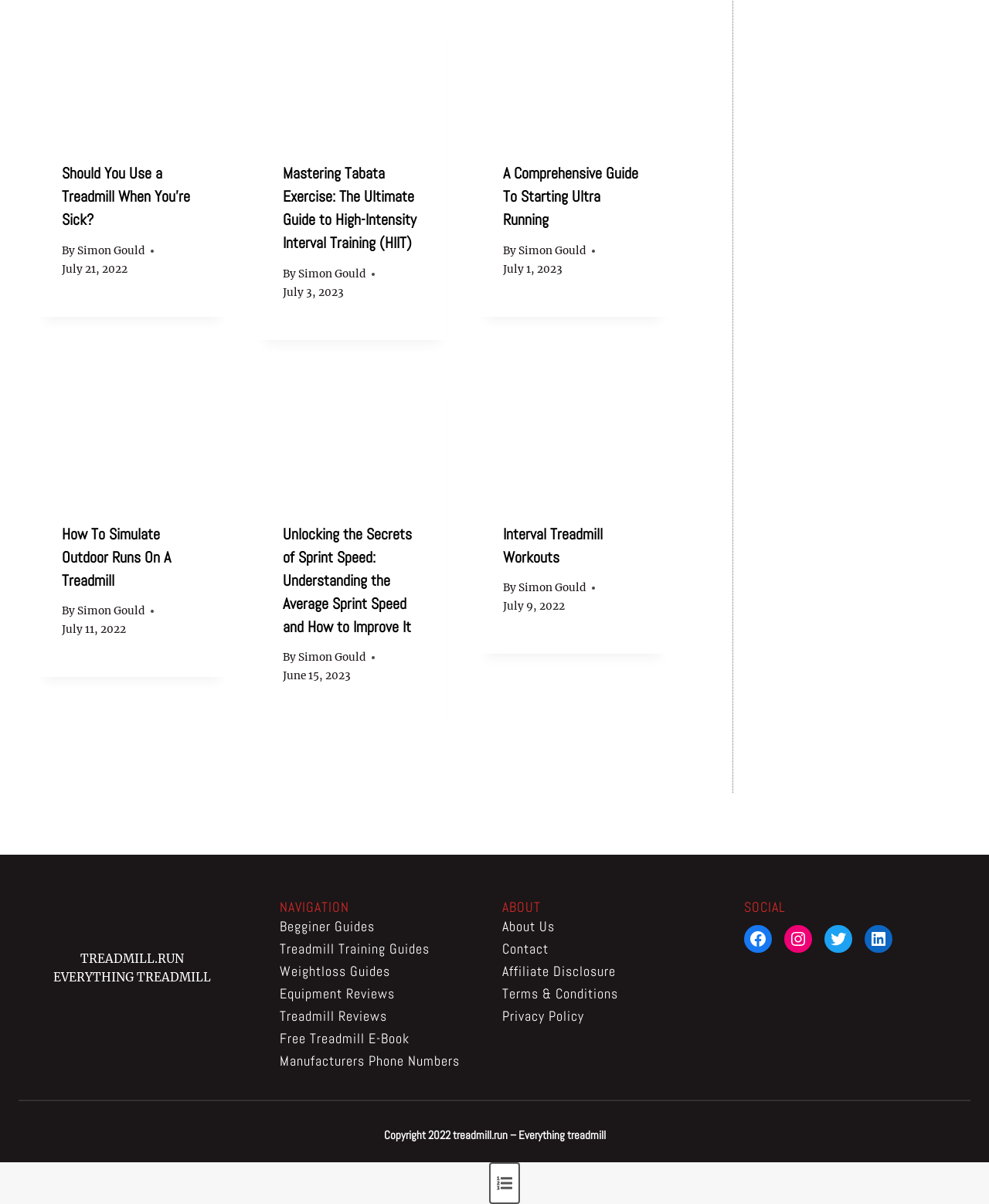Could you determine the bounding box coordinates of the clickable element to complete the instruction: "Read the article about Should You Use a Treadmill When You’re Sick?"? Provide the coordinates as four float numbers between 0 and 1, i.e., [left, top, right, bottom].

[0.038, 0.009, 0.229, 0.114]